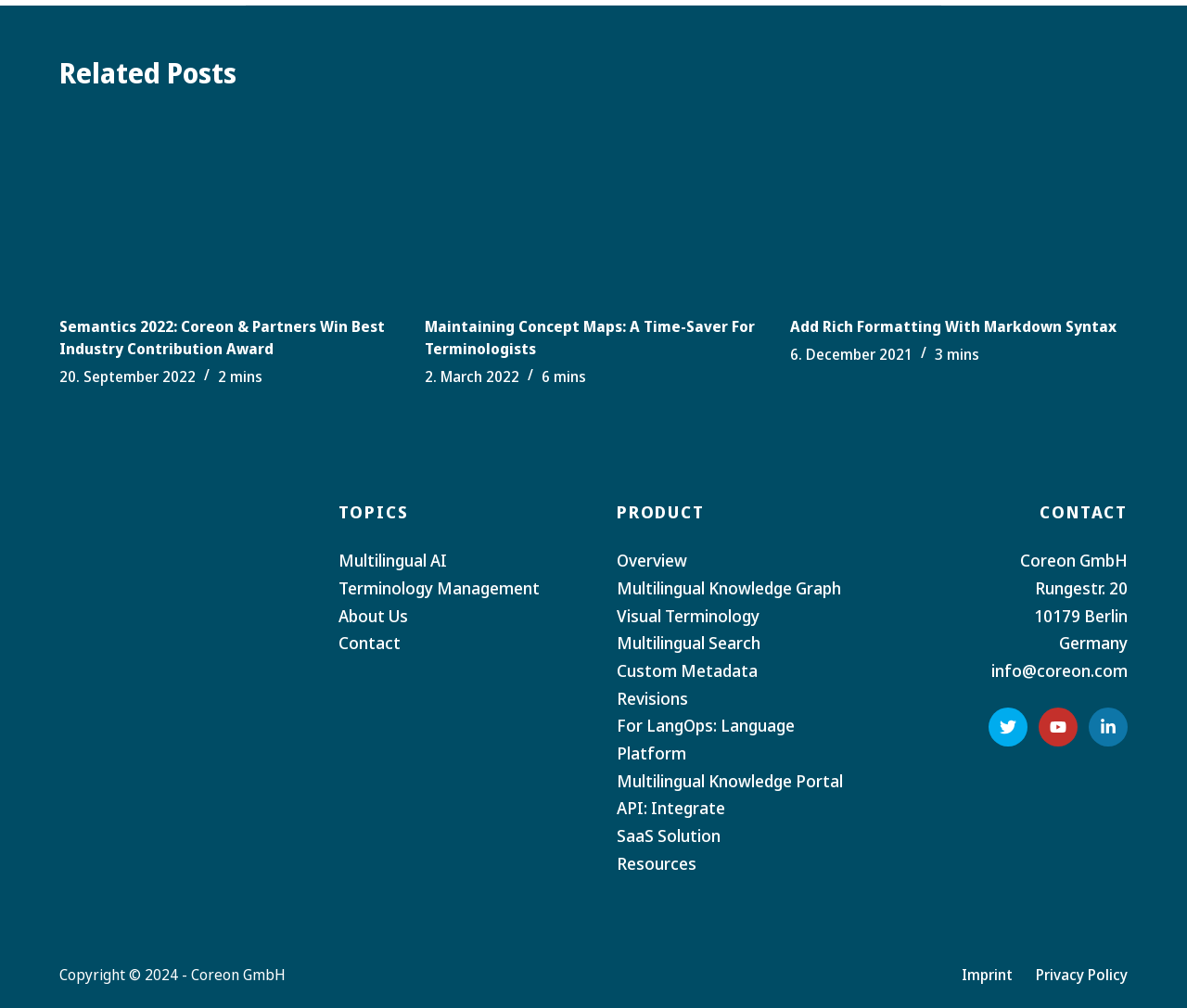Given the element description Revisions, specify the bounding box coordinates of the corresponding UI element in the format (top-left x, top-left y, bottom-right x, bottom-right y). All values must be between 0 and 1.

[0.52, 0.681, 0.58, 0.703]